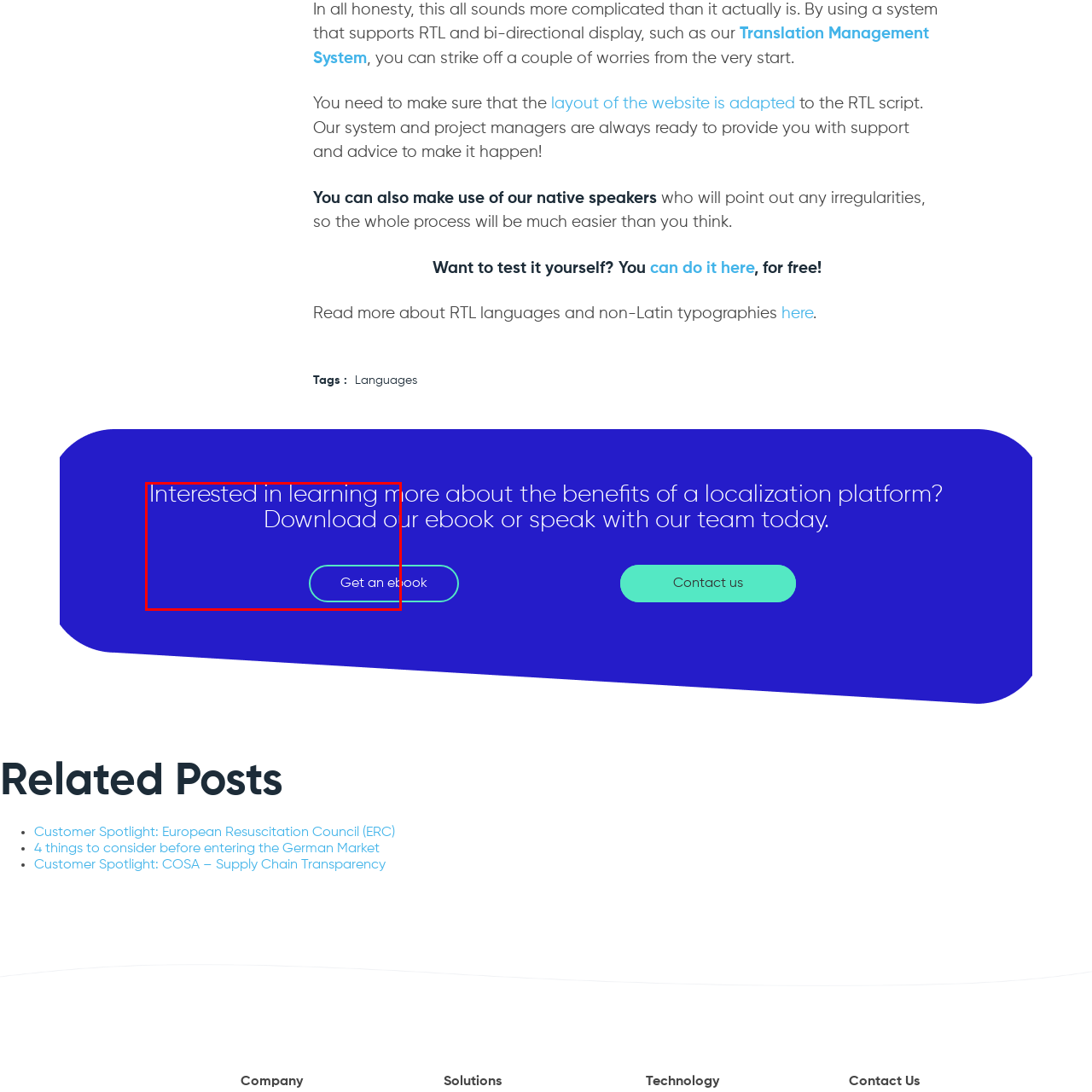Craft an in-depth description of the visual elements captured within the red box.

The image features a vibrant blue background that highlights a call-to-action statement inviting viewers to explore the benefits of a localization platform. The text asks, "Interested in learning more about the benefits of a localization platform?" followed by an inviting prompt, "Download our ebook or speak with our team today." Below this text, there is a visually distinct button that reads "Get an ebook," encouraging engagement. This design emphasizes user interaction and knowledge acquisition in the context of localization services.